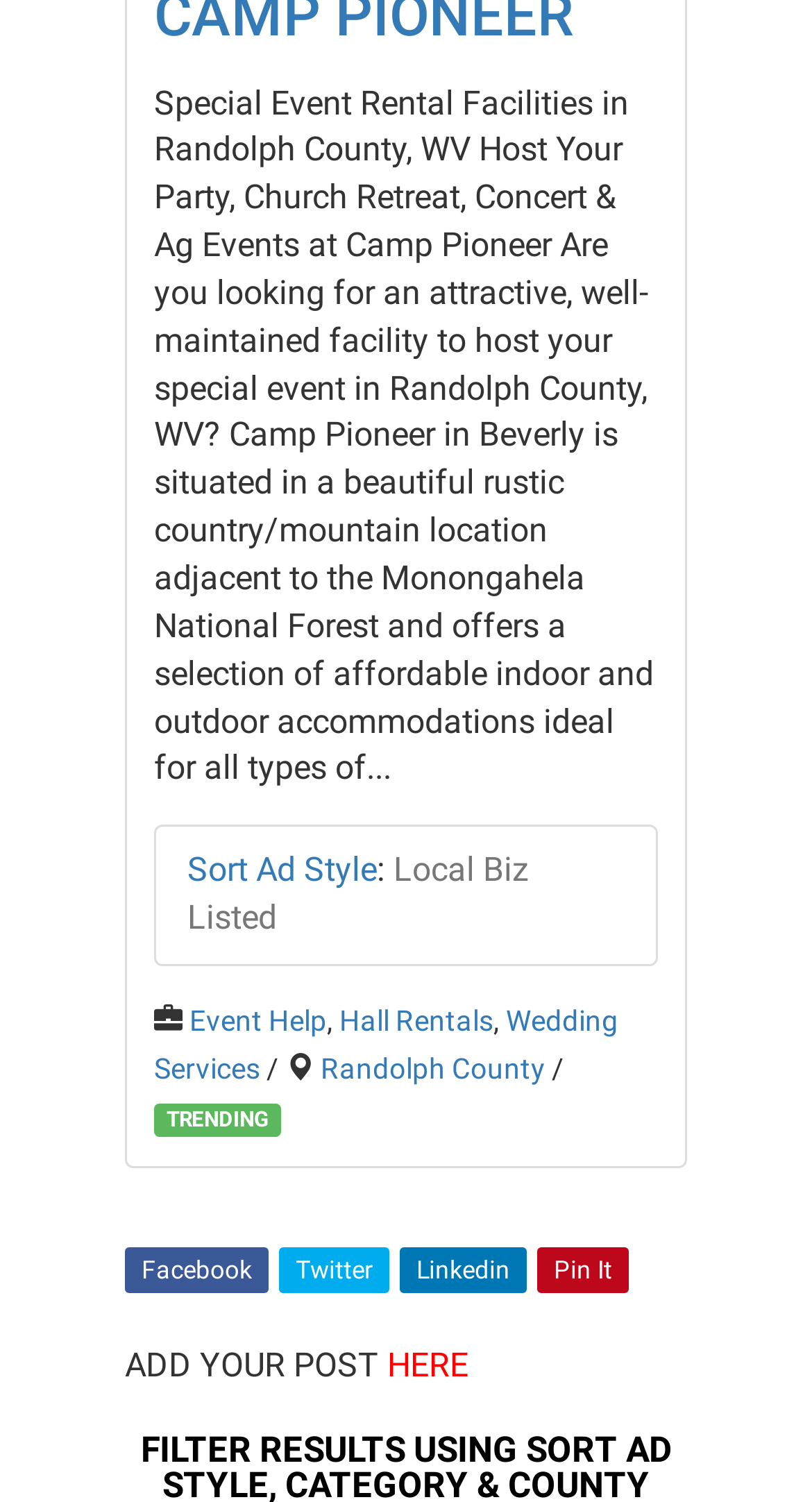Provide a short answer to the following question with just one word or phrase: What social media platforms are linked on this webpage?

Facebook, Twitter, Linkedin, Pin It